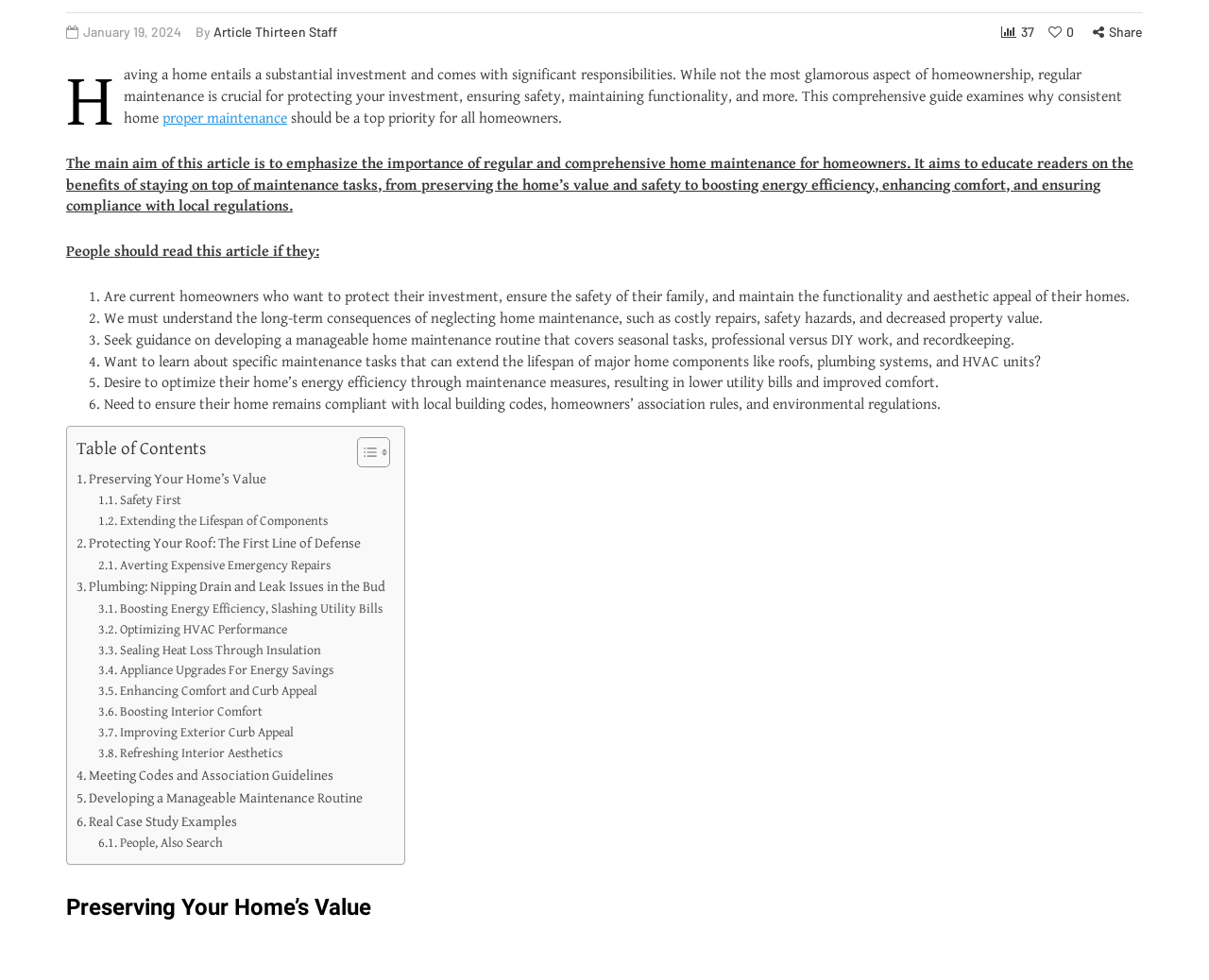Respond concisely with one word or phrase to the following query:
What is the purpose of this article?

To educate readers on home maintenance